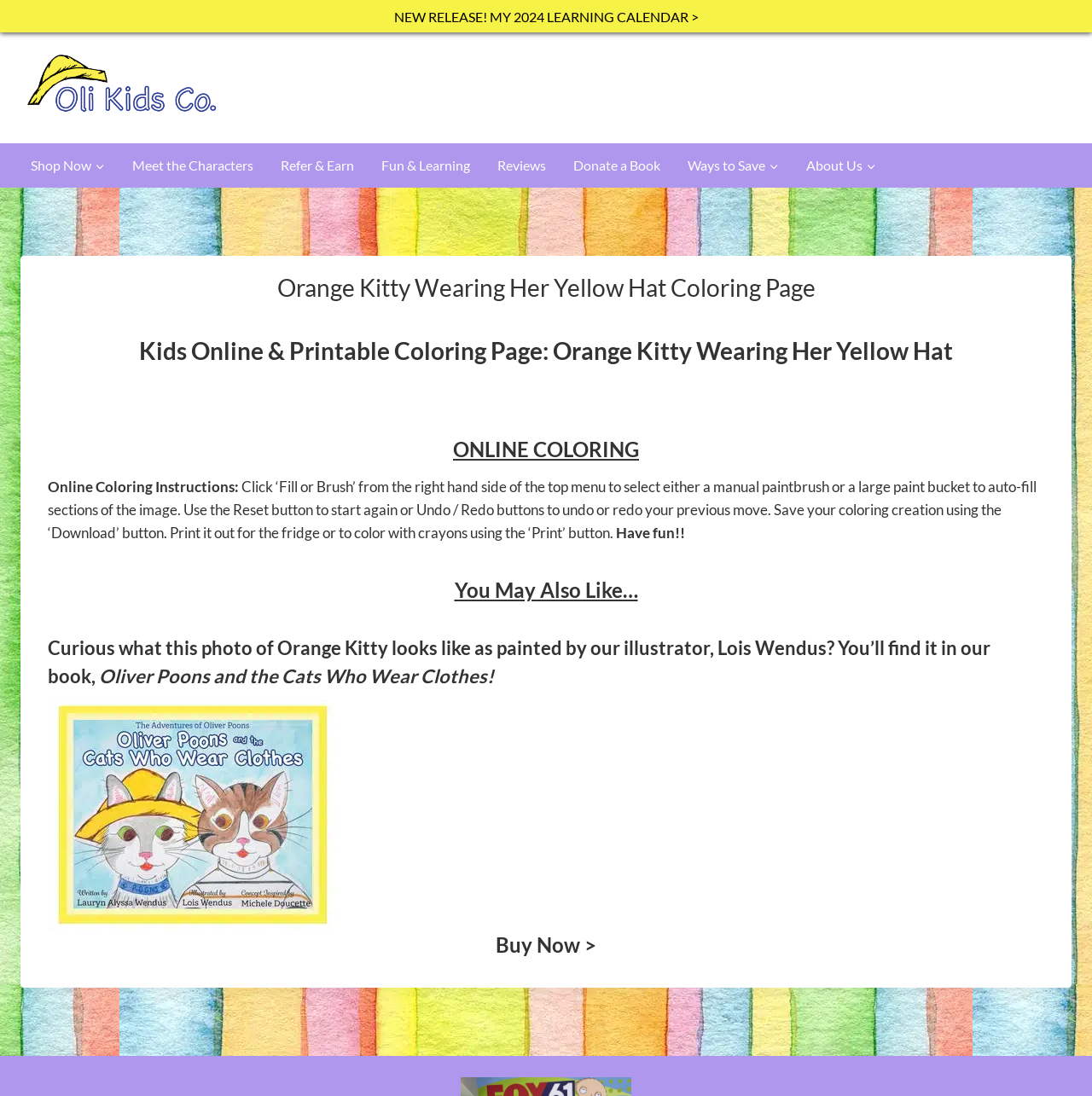Provide your answer to the question using just one word or phrase: What is the name of the book mentioned in the webpage?

Oliver Poons and the Cats Who Wear Clothes